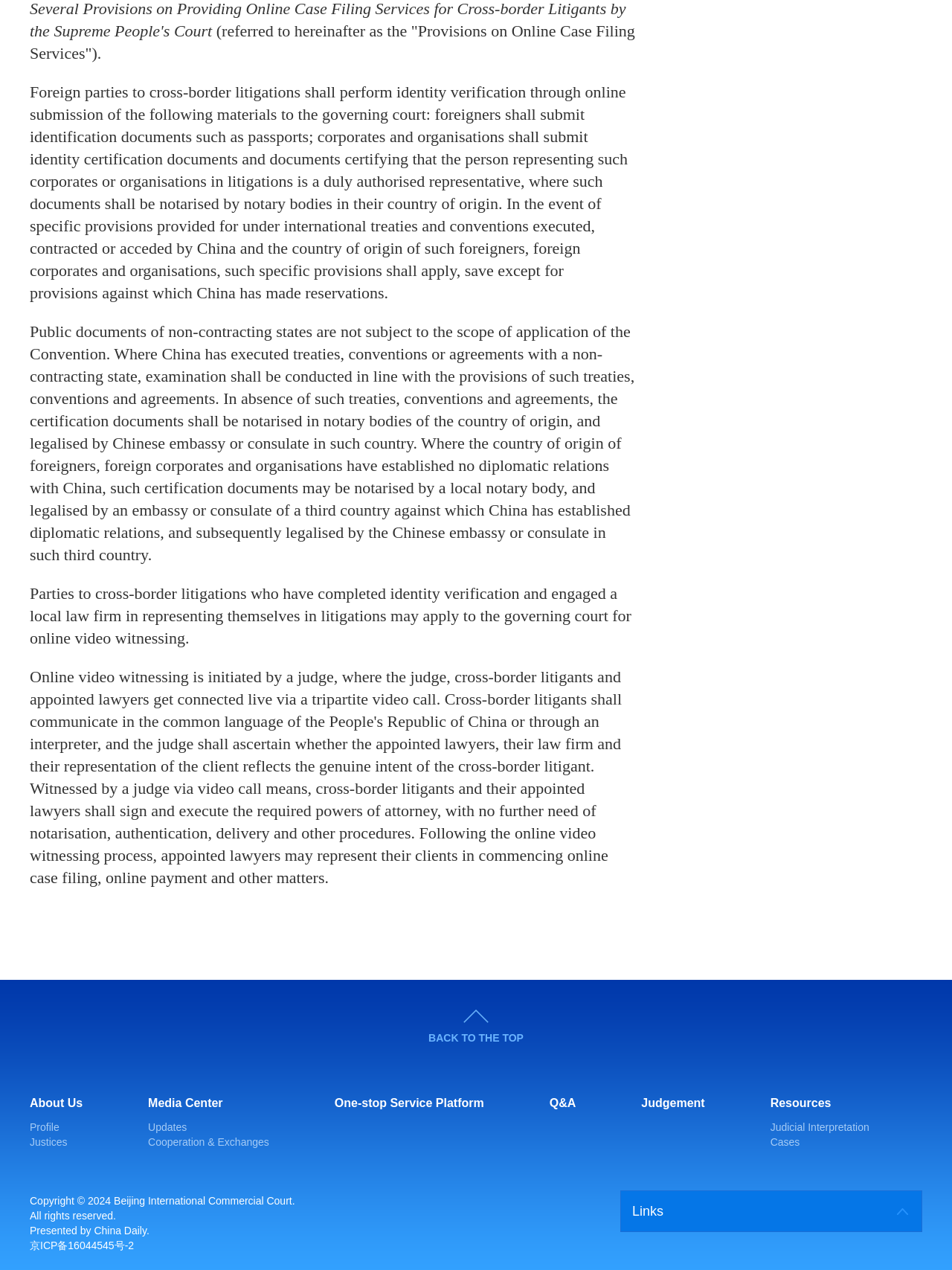Identify the bounding box coordinates for the element you need to click to achieve the following task: "Search for something". Provide the bounding box coordinates as four float numbers between 0 and 1, in the form [left, top, right, bottom].

None